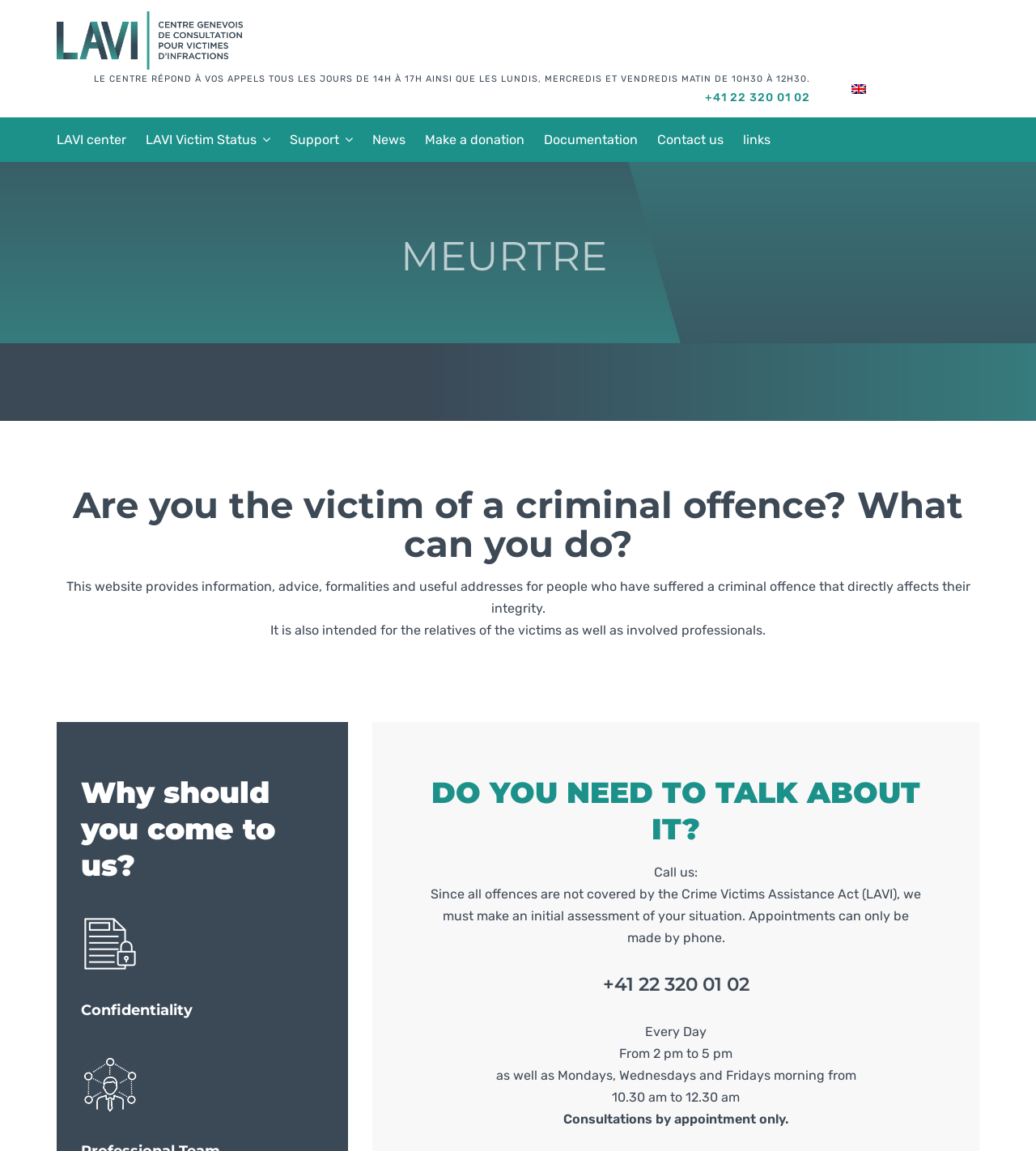Provide an in-depth caption for the elements present on the webpage.

The webpage is about LAVI, a center that provides aid to victims of violent aggression. At the top left corner, there is a logo image. Below the logo, there is a static text that provides the center's operating hours and contact information. To the right of the text, there is a phone number link.

On the top right corner, there is a menu with an English language option, indicated by an image and text. Below the menu, there is a navigation bar with links to different sections of the website, including the LAVI center, victim status, support, news, donation, documentation, contact, and links.

The main content of the webpage is divided into several sections. The first section has a heading that asks if the user is a victim of a criminal offense and what they can do. Below the heading, there is a paragraph of text that explains the purpose of the website, which is to provide information and resources to victims of criminal offenses and their relatives, as well as professionals involved in the field.

The next section has a heading that asks why the user should come to the center. Below the heading, there is an image and a paragraph of text that explains the benefits of seeking help from the center.

The following section has a heading that emphasizes the importance of confidentiality. Below the heading, there is another image. The next section has a heading that asks if the user needs to talk about their experience. Below the heading, there is a paragraph of text that explains the process of seeking help from the center, including the need for an initial assessment and the requirement to make appointments by phone.

The final section has a heading with the center's phone number and provides additional information about the operating hours and consultation process.